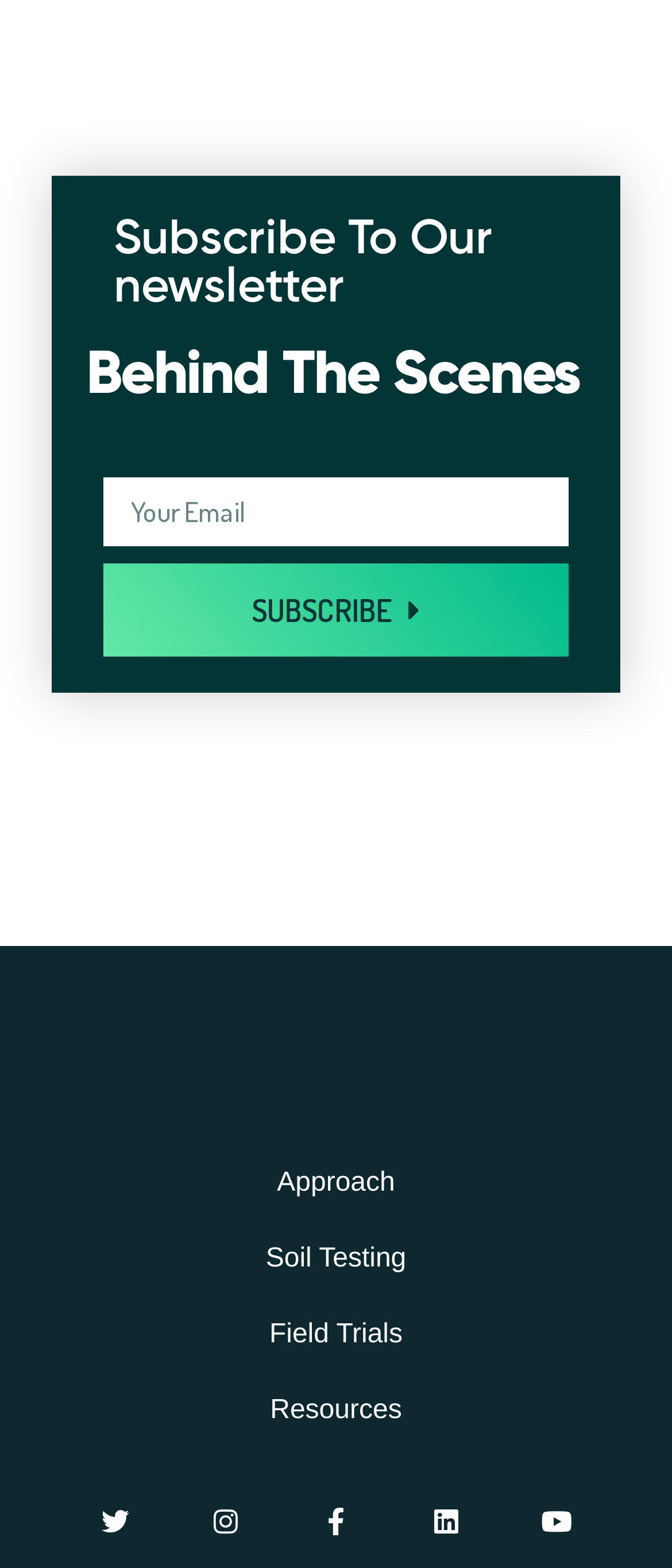How many social media links are present?
Using the visual information from the image, give a one-word or short-phrase answer.

5